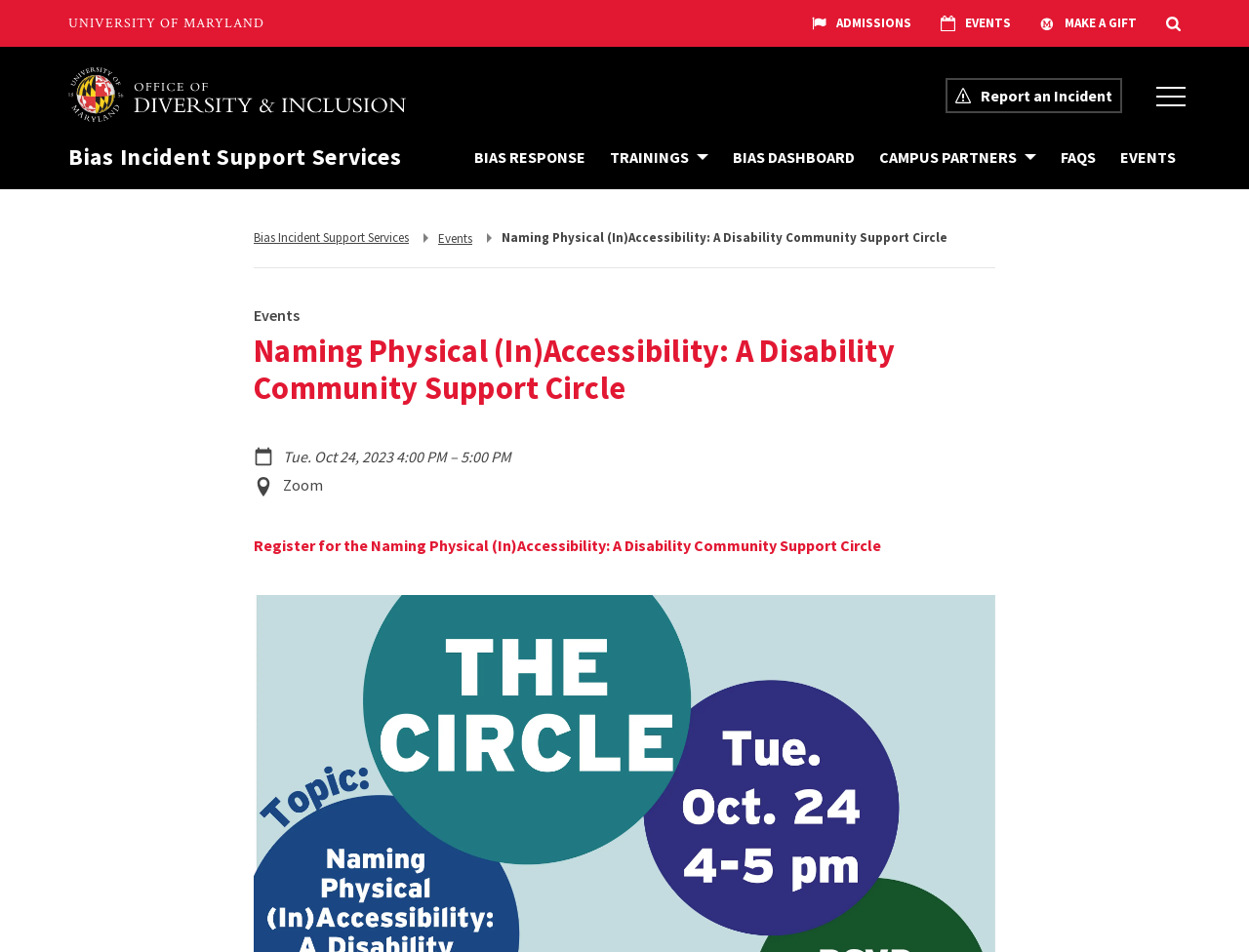Examine the screenshot and answer the question in as much detail as possible: How many navigation items are under 'Trainings'?

I found a button element with the text 'Navigation items under Trainings' which is expandable, but I couldn't find the exact number of navigation items under it.